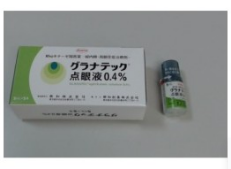Who manufactures the product?
Provide a well-explained and detailed answer to the question.

The caption explicitly states that the product is manufactured by Kowa Pharmaceuticals, providing information about the product's origin and credibility.